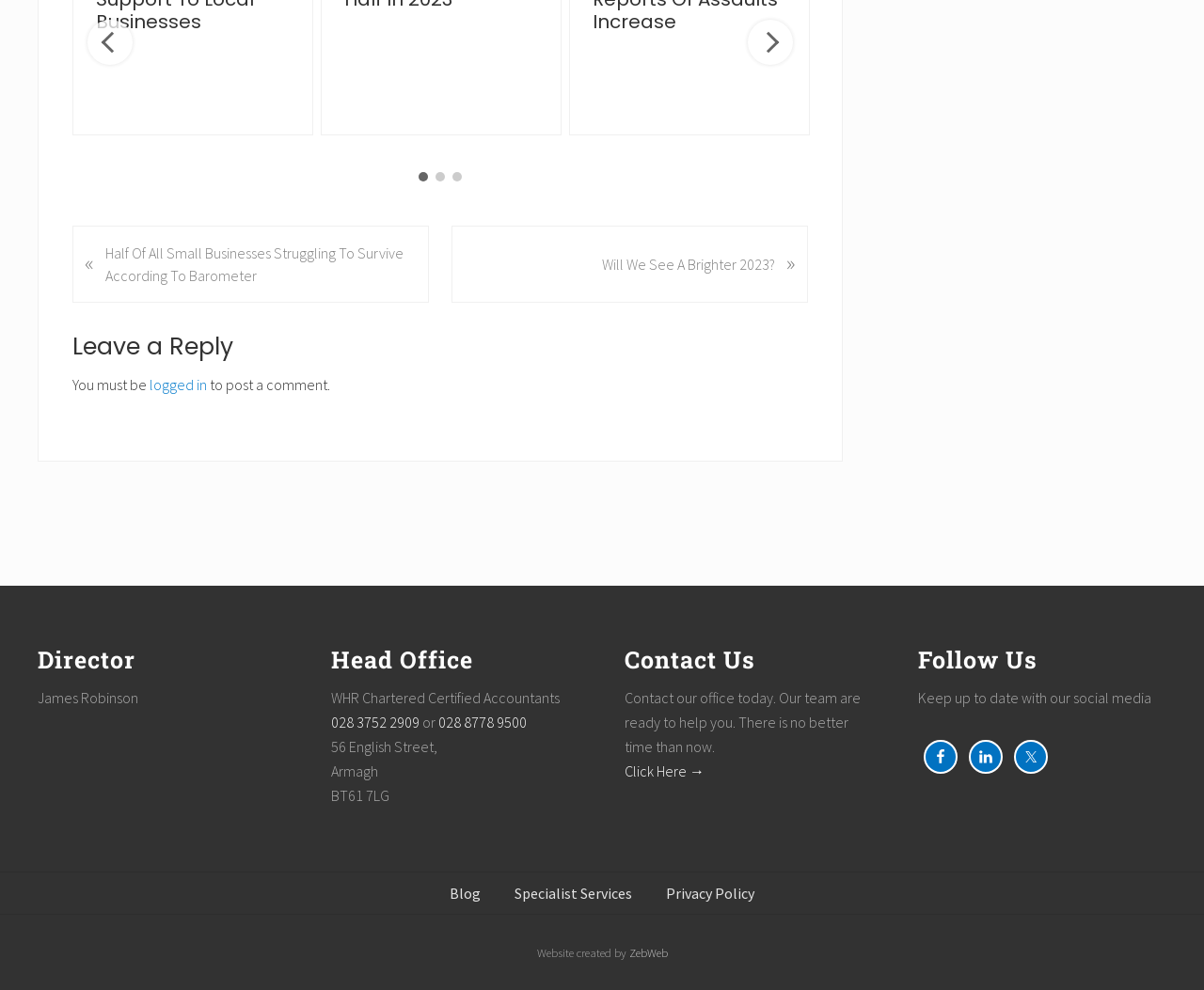Extract the bounding box coordinates for the HTML element that matches this description: "028 3752 2909". The coordinates should be four float numbers between 0 and 1, i.e., [left, top, right, bottom].

[0.275, 0.72, 0.348, 0.739]